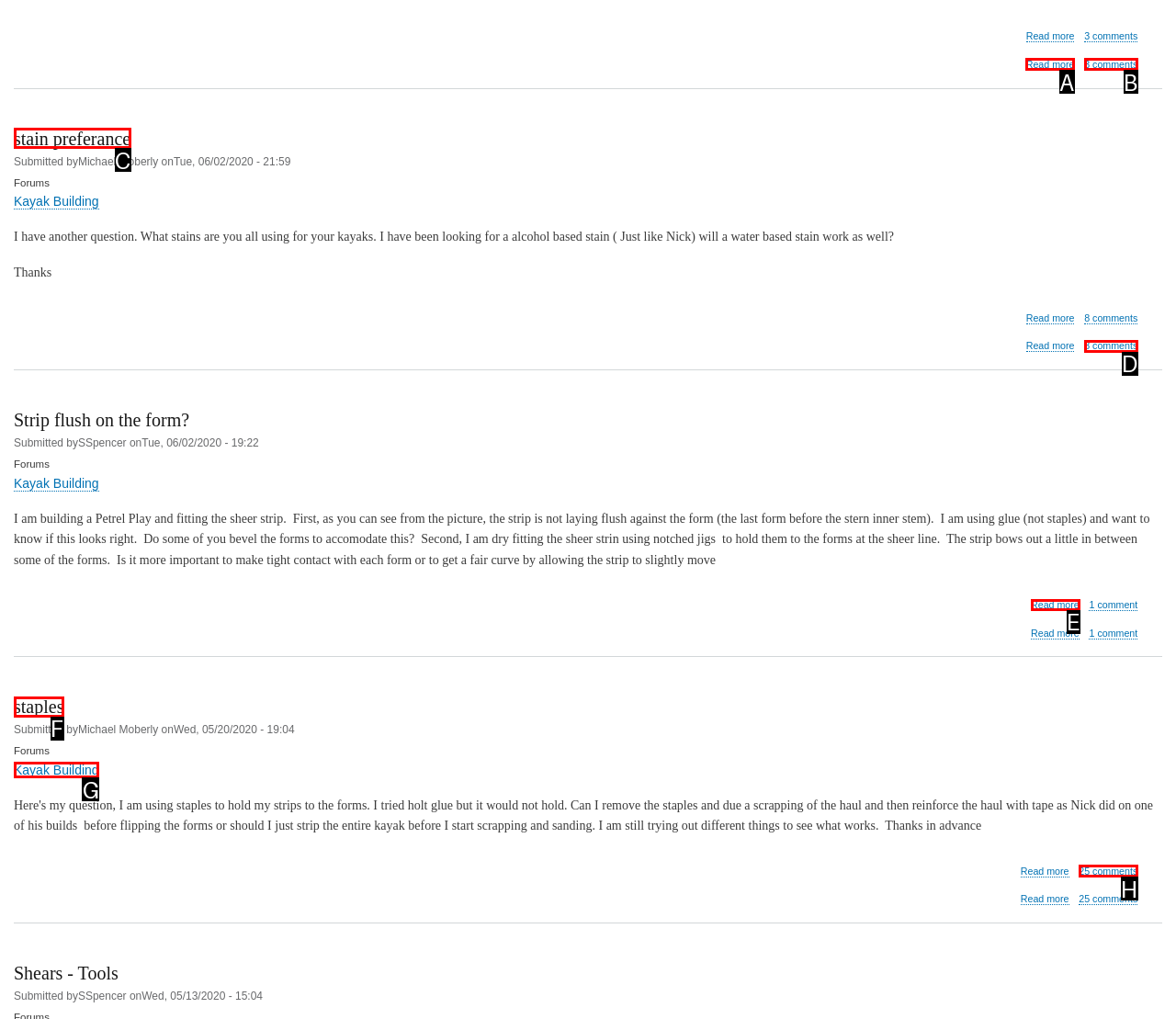Identify the correct UI element to click for the following task: View Strip flush on the form? discussion Choose the option's letter based on the given choices.

E